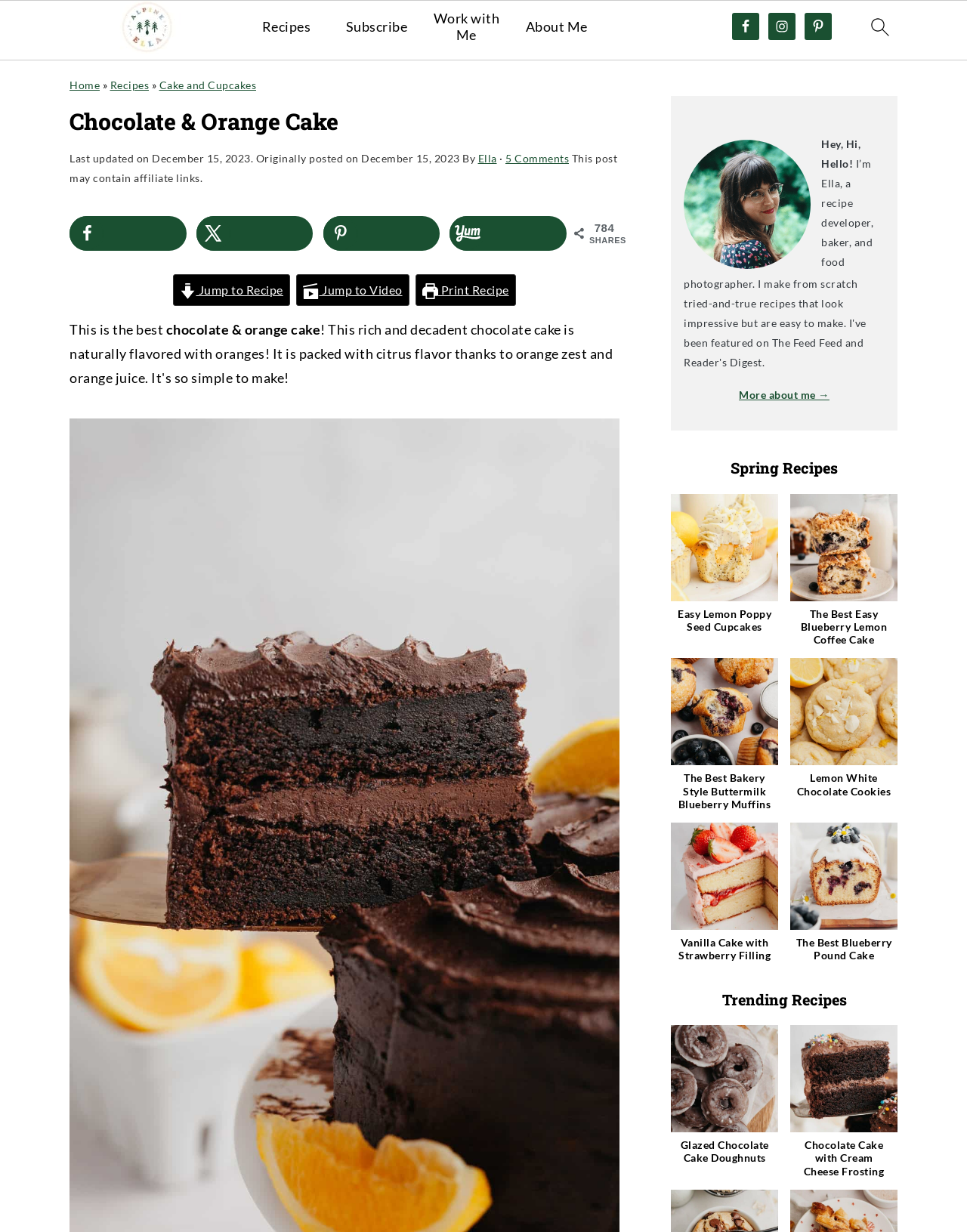Using the description: "Recipes", determine the UI element's bounding box coordinates. Ensure the coordinates are in the format of four float numbers between 0 and 1, i.e., [left, top, right, bottom].

[0.114, 0.064, 0.154, 0.074]